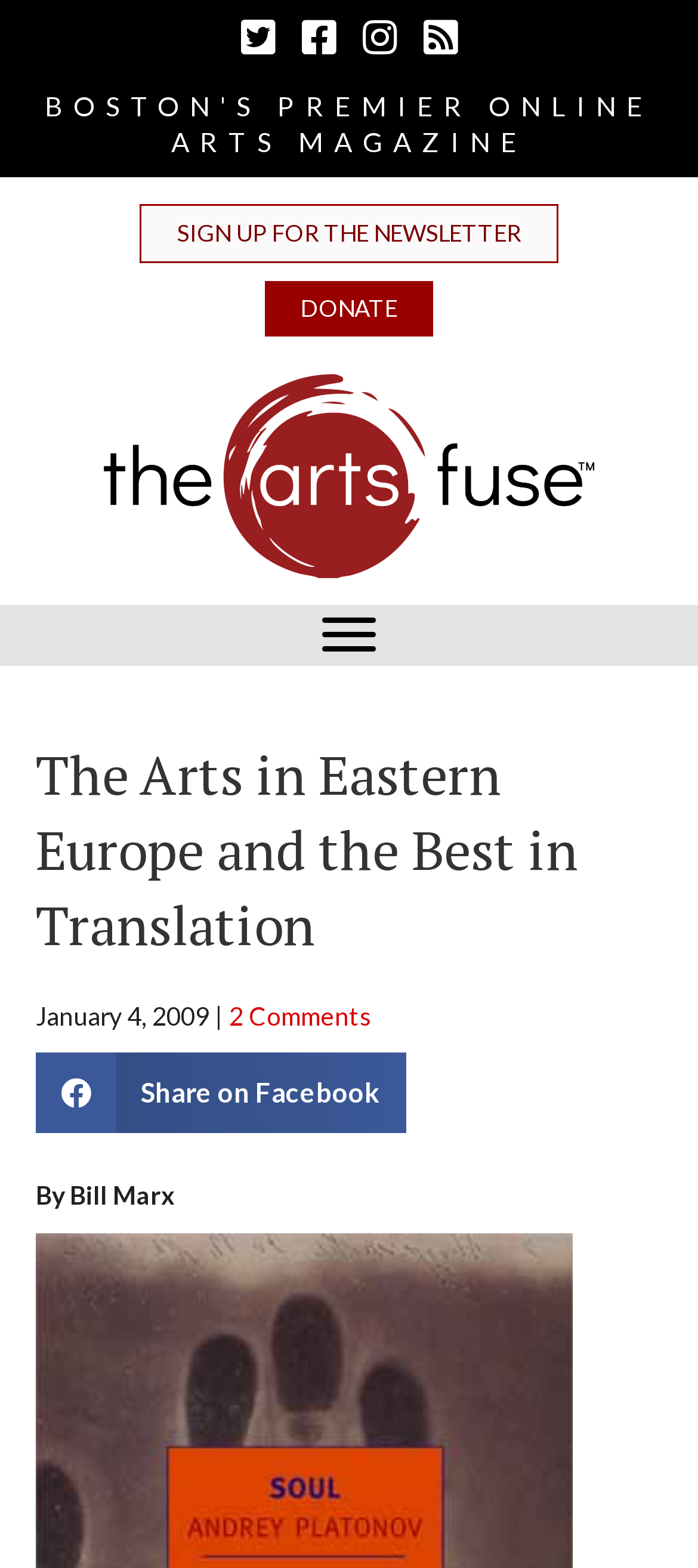Locate the bounding box coordinates of the UI element described by: "2 Comments". Provide the coordinates as four float numbers between 0 and 1, formatted as [left, top, right, bottom].

[0.328, 0.638, 0.533, 0.658]